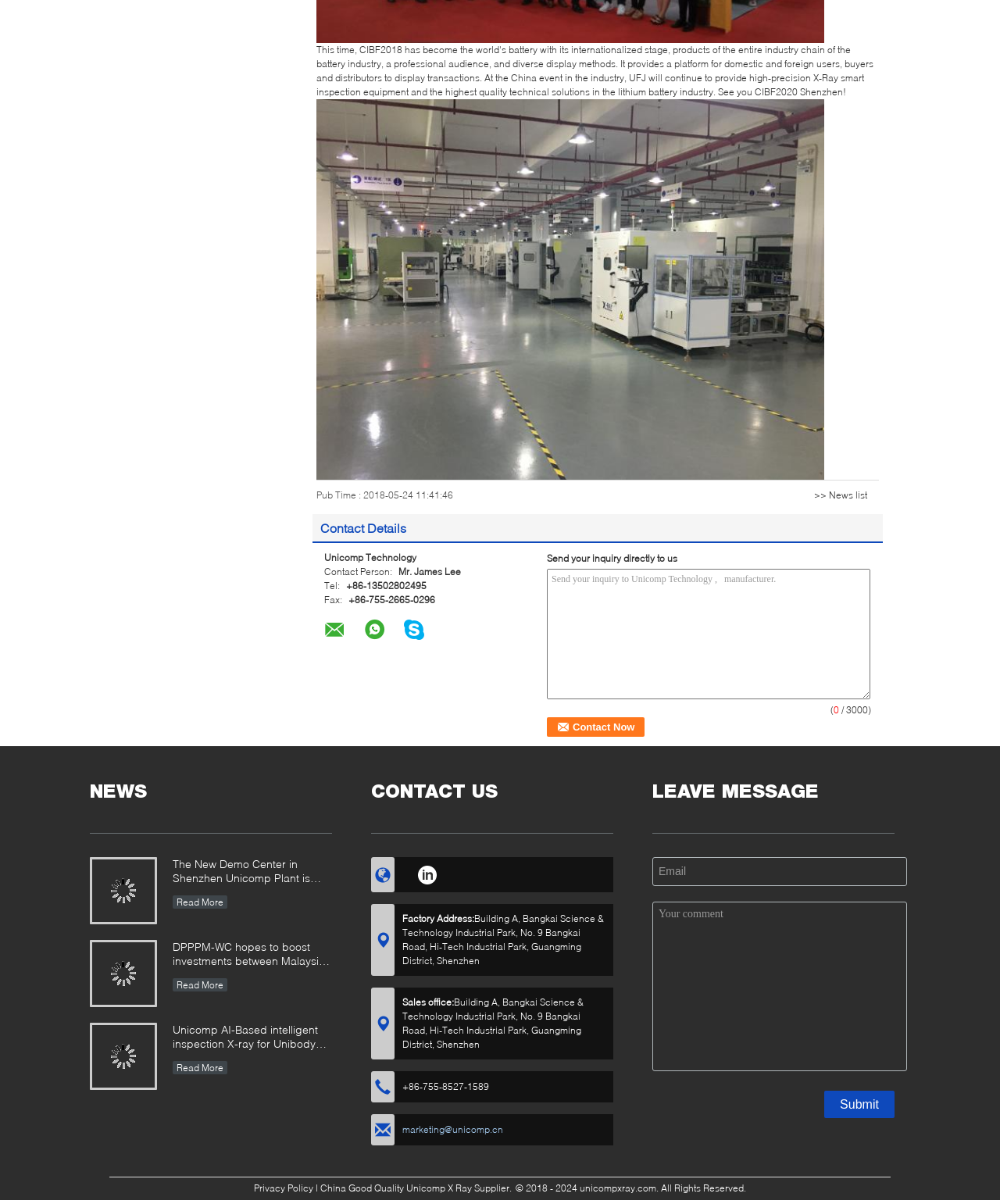What is the topic of the news article with the image?
Based on the image, provide your answer in one word or phrase.

2018 CIBF lithium battery exhibition